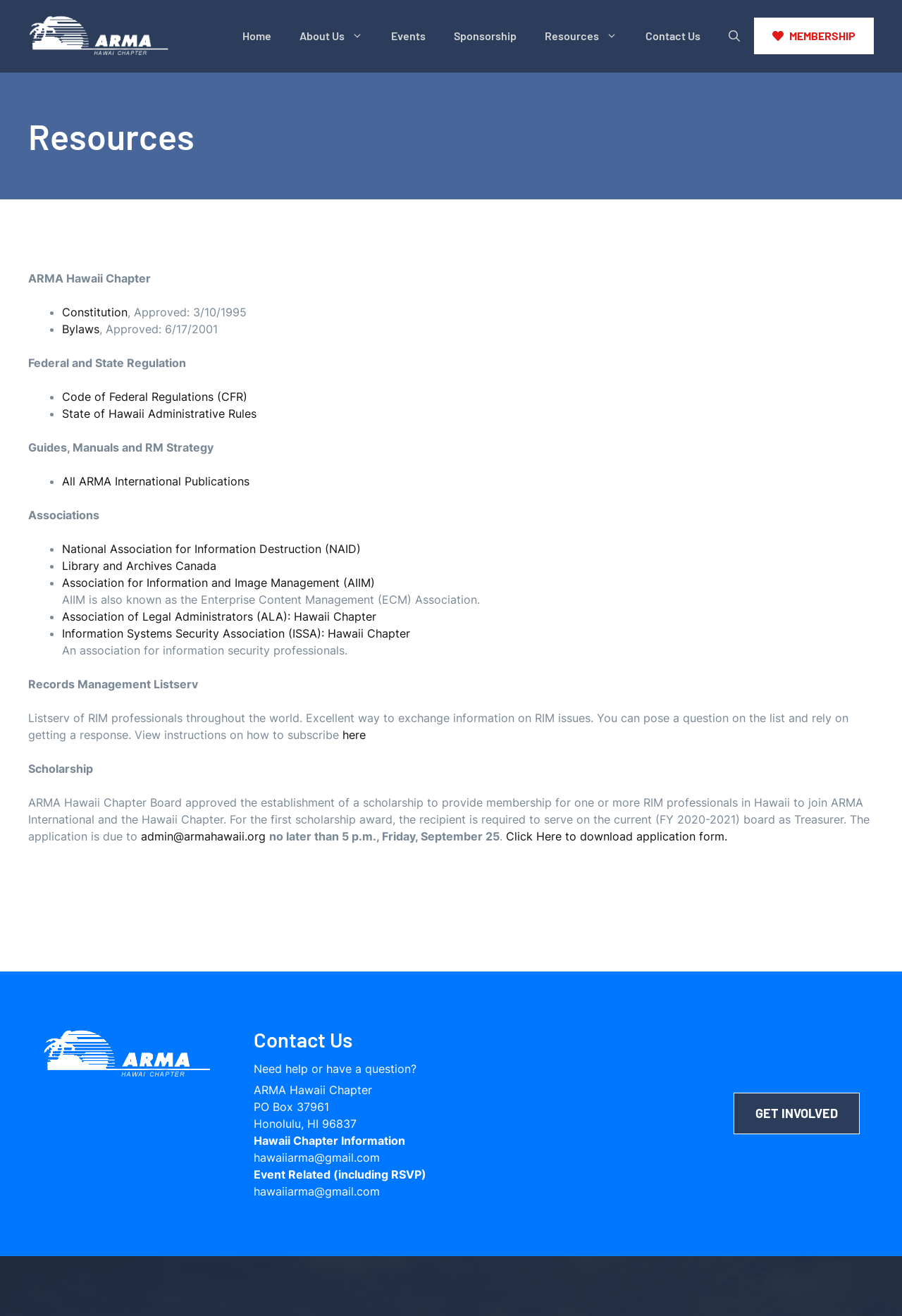Find the bounding box coordinates of the element you need to click on to perform this action: 'Click the 'Home' link'. The coordinates should be represented by four float values between 0 and 1, in the format [left, top, right, bottom].

[0.253, 0.011, 0.316, 0.043]